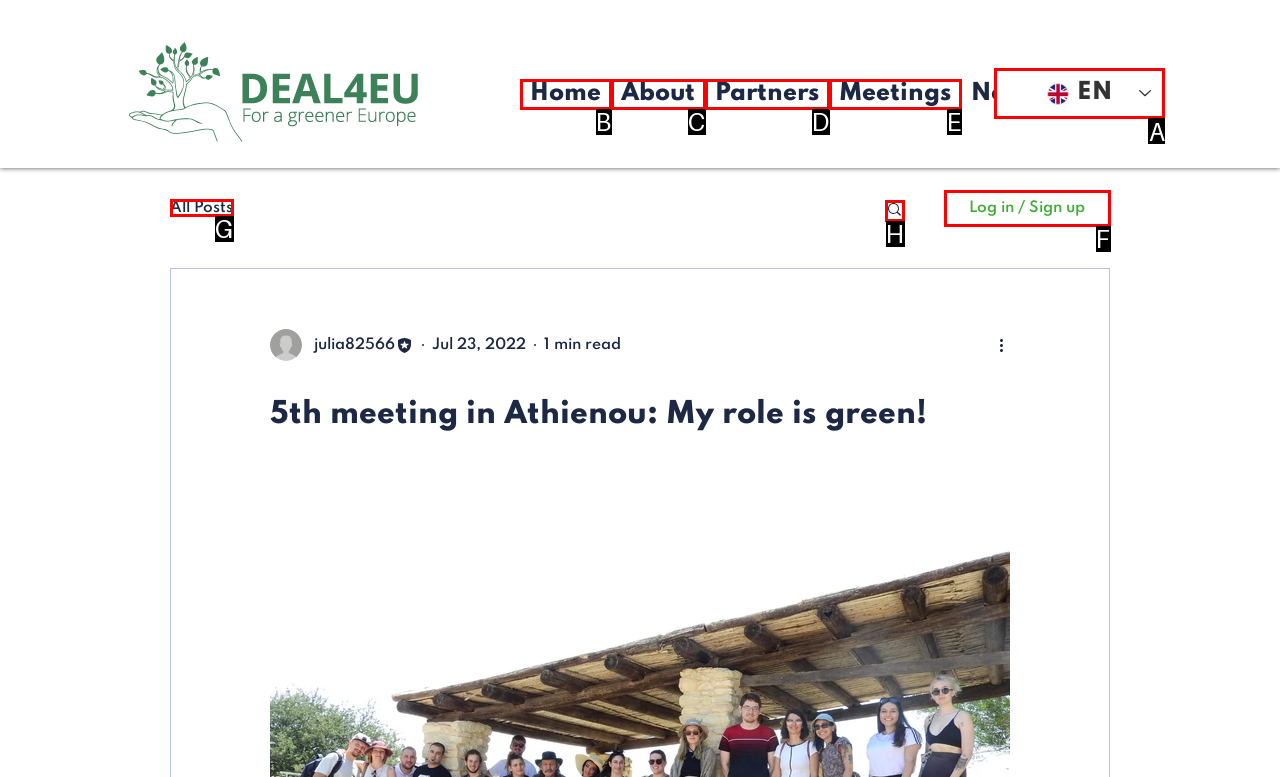Please indicate which HTML element should be clicked to fulfill the following task: Select a language. Provide the letter of the selected option.

A